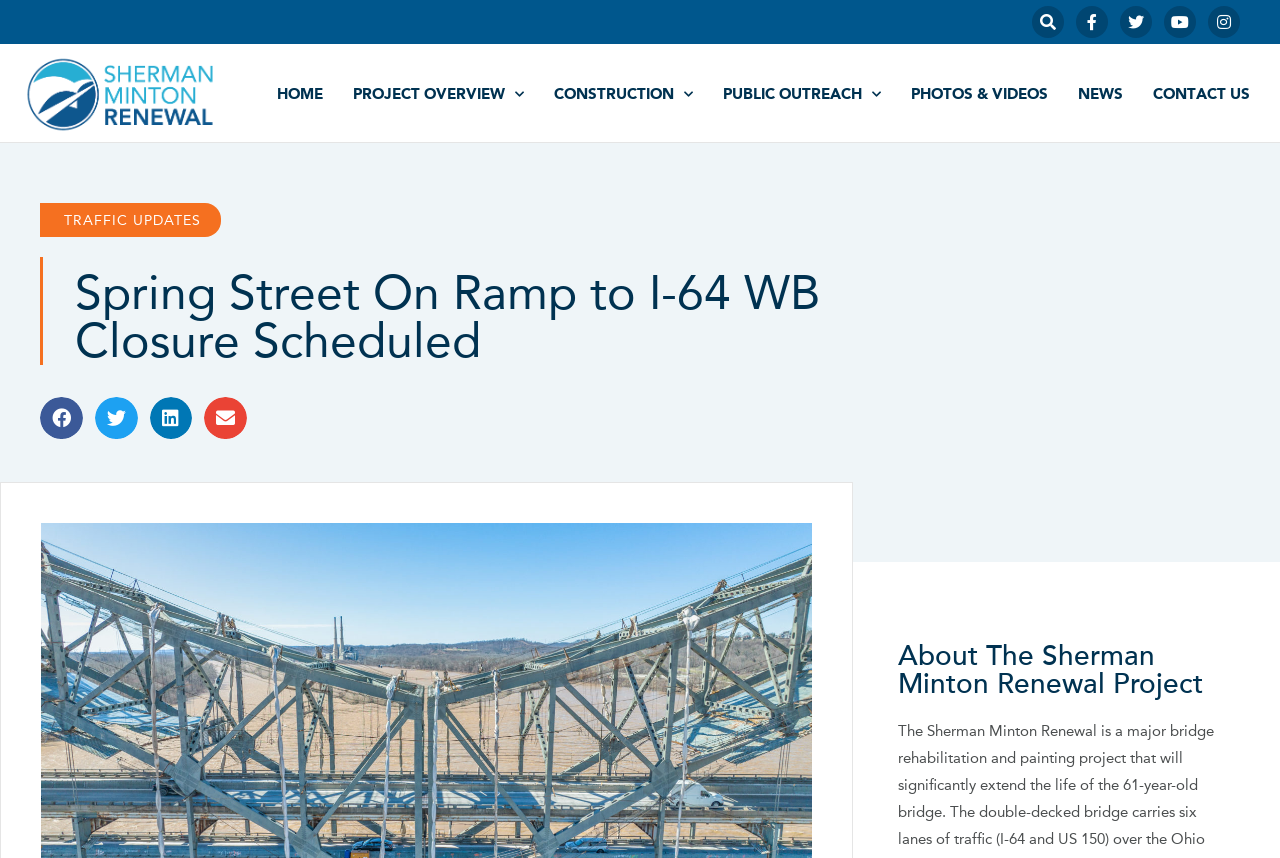How many social media links are present on the webpage?
Look at the image and answer with only one word or phrase.

5